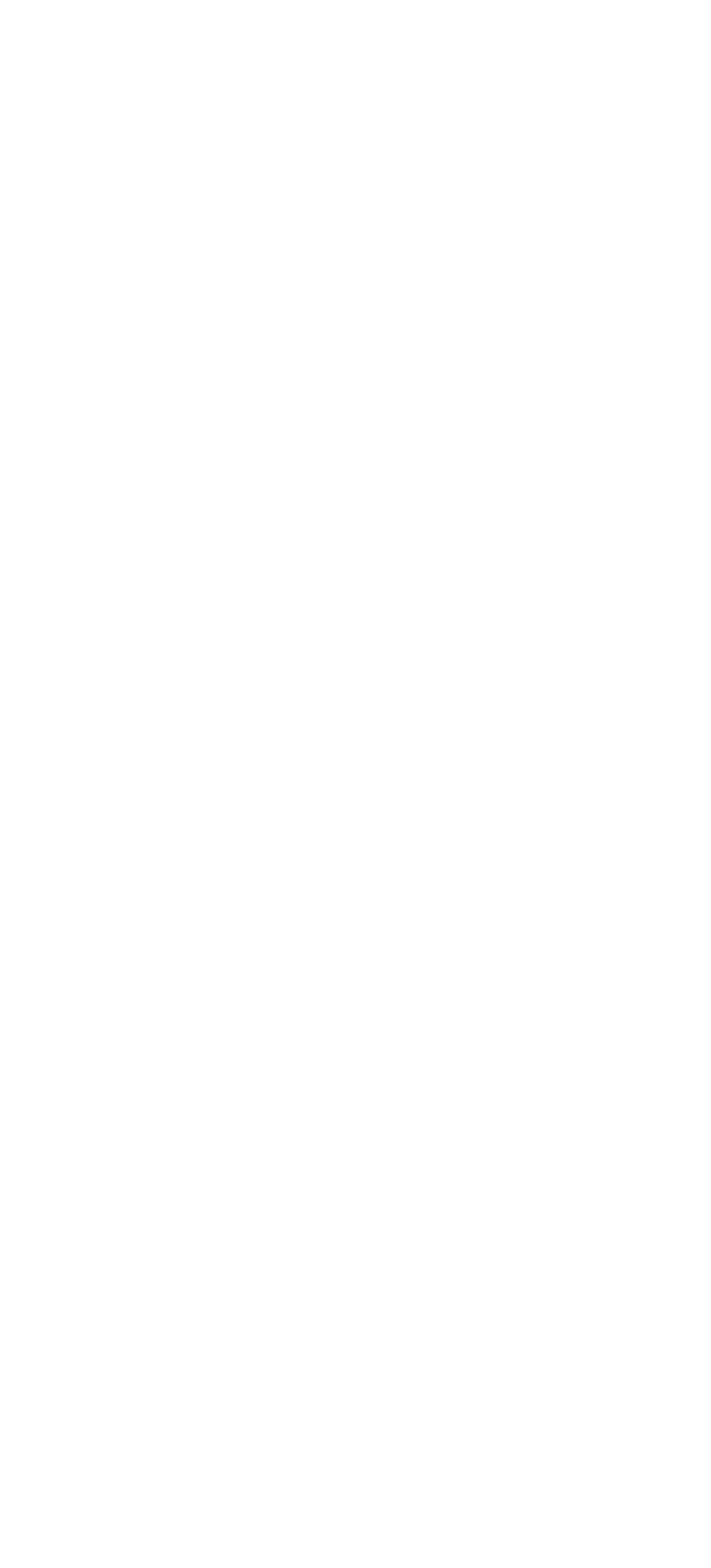What is the office phone number?
Answer the question in a detailed and comprehensive manner.

The office phone number can be found in the contact information section, where it is listed as '(305) 501-4877' next to the label 'Office:'.